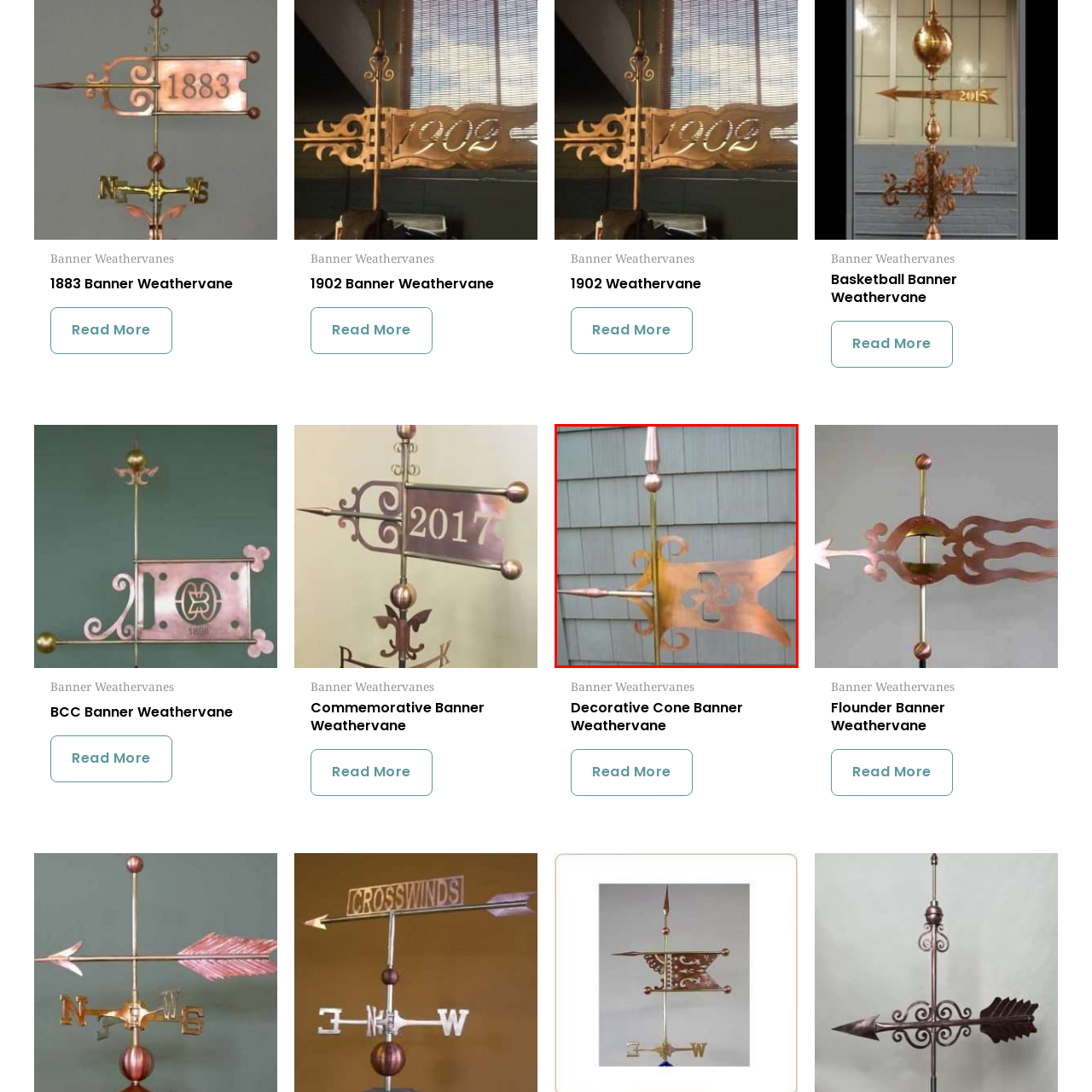What is the purpose of the weathervane?
Take a close look at the image within the red bounding box and respond to the question with detailed information.

The caption states that the weathervane serves as a decorative element for rooftops or gardens while seamlessly blending with its surrounding environment, implying that its primary purpose is to add aesthetic value.